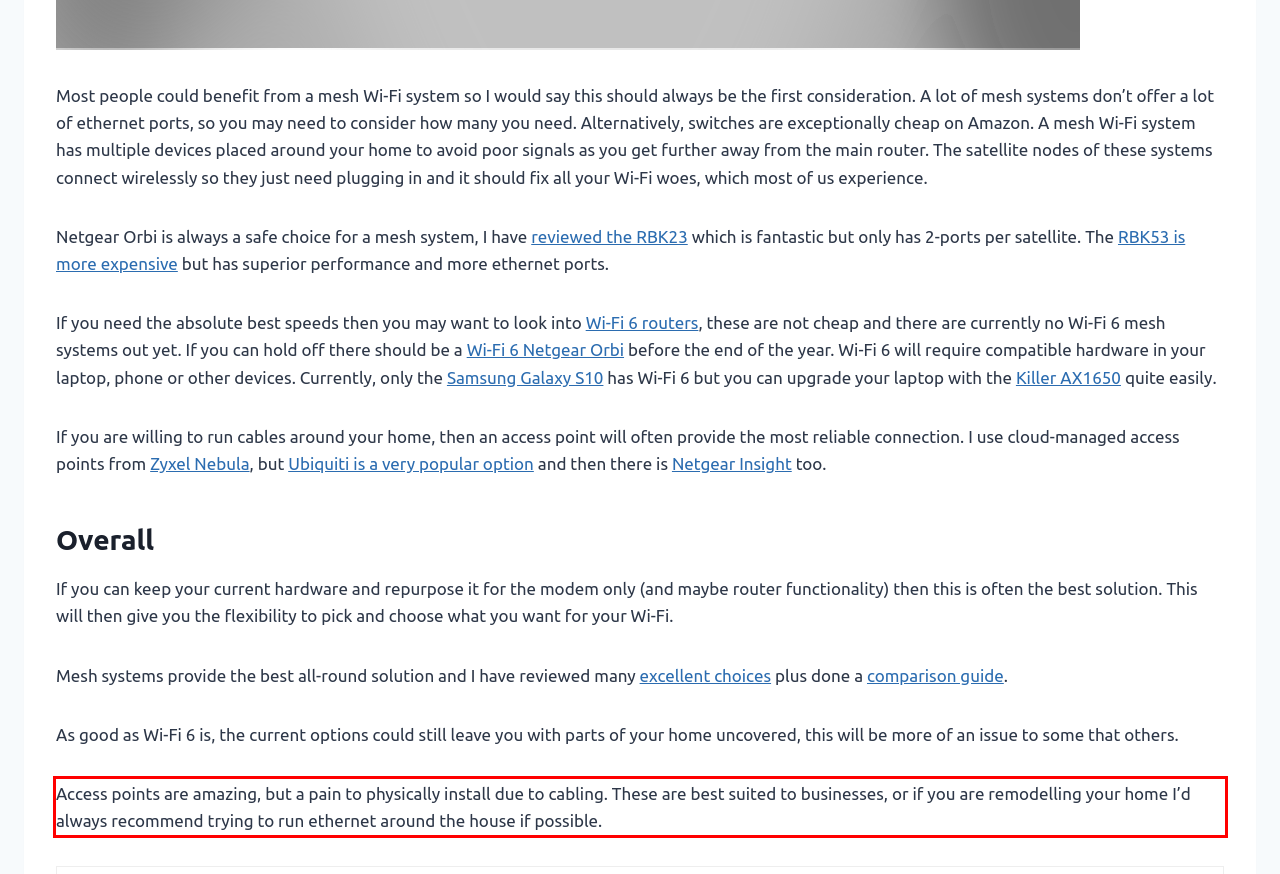Examine the webpage screenshot, find the red bounding box, and extract the text content within this marked area.

Access points are amazing, but a pain to physically install due to cabling. These are best suited to businesses, or if you are remodelling your home I’d always recommend trying to run ethernet around the house if possible.